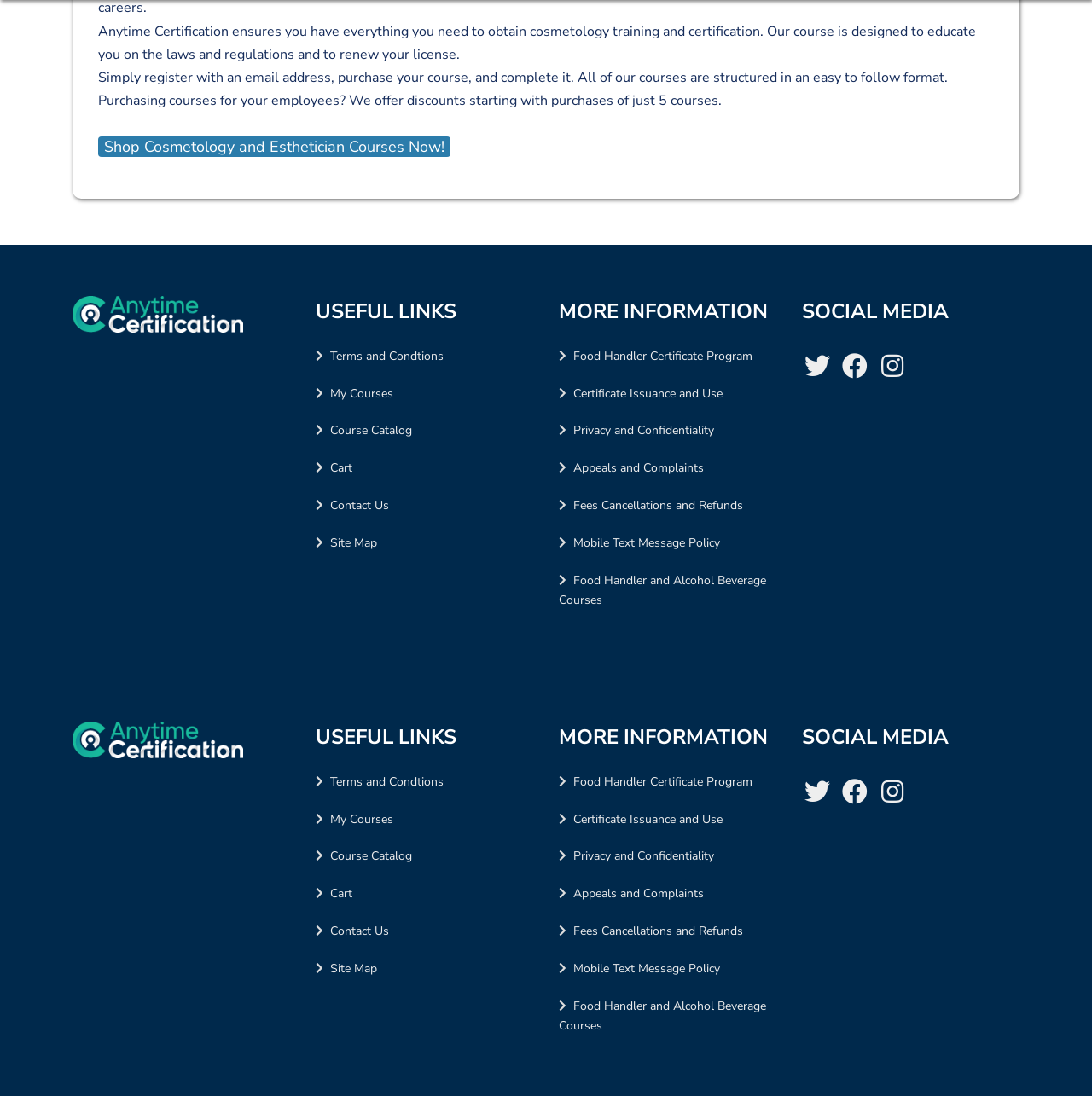Please specify the bounding box coordinates of the area that should be clicked to accomplish the following instruction: "View Anytime Certification Terms and Conditions". The coordinates should consist of four float numbers between 0 and 1, i.e., [left, top, right, bottom].

[0.302, 0.317, 0.406, 0.332]